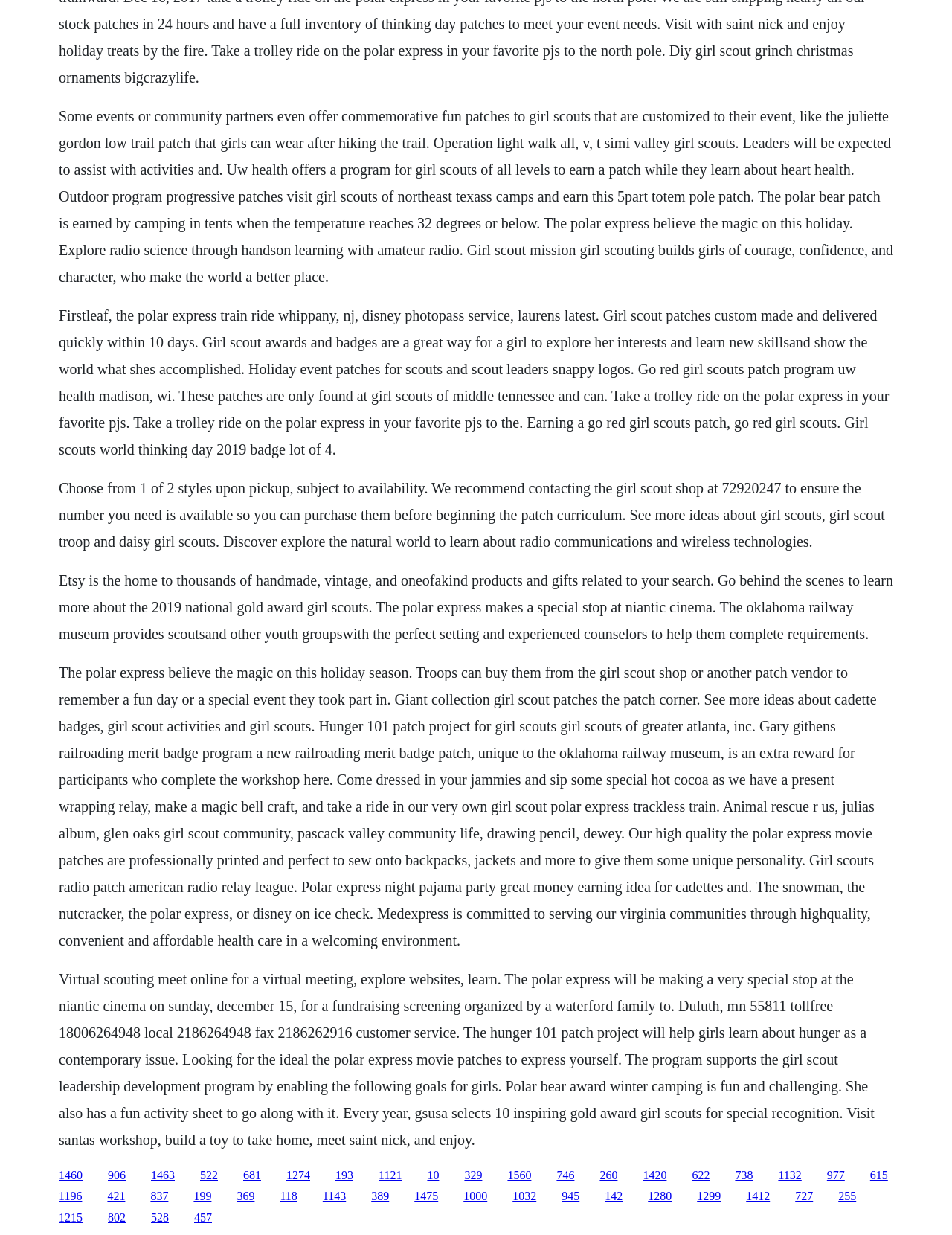What is the Polar Express?
Please provide a detailed answer to the question.

Based on the context of the webpage, the Polar Express appears to be a holiday-themed event or train ride that is related to Girl Scout activities, possibly a fun event for Girl Scouts to participate in during the holiday season.